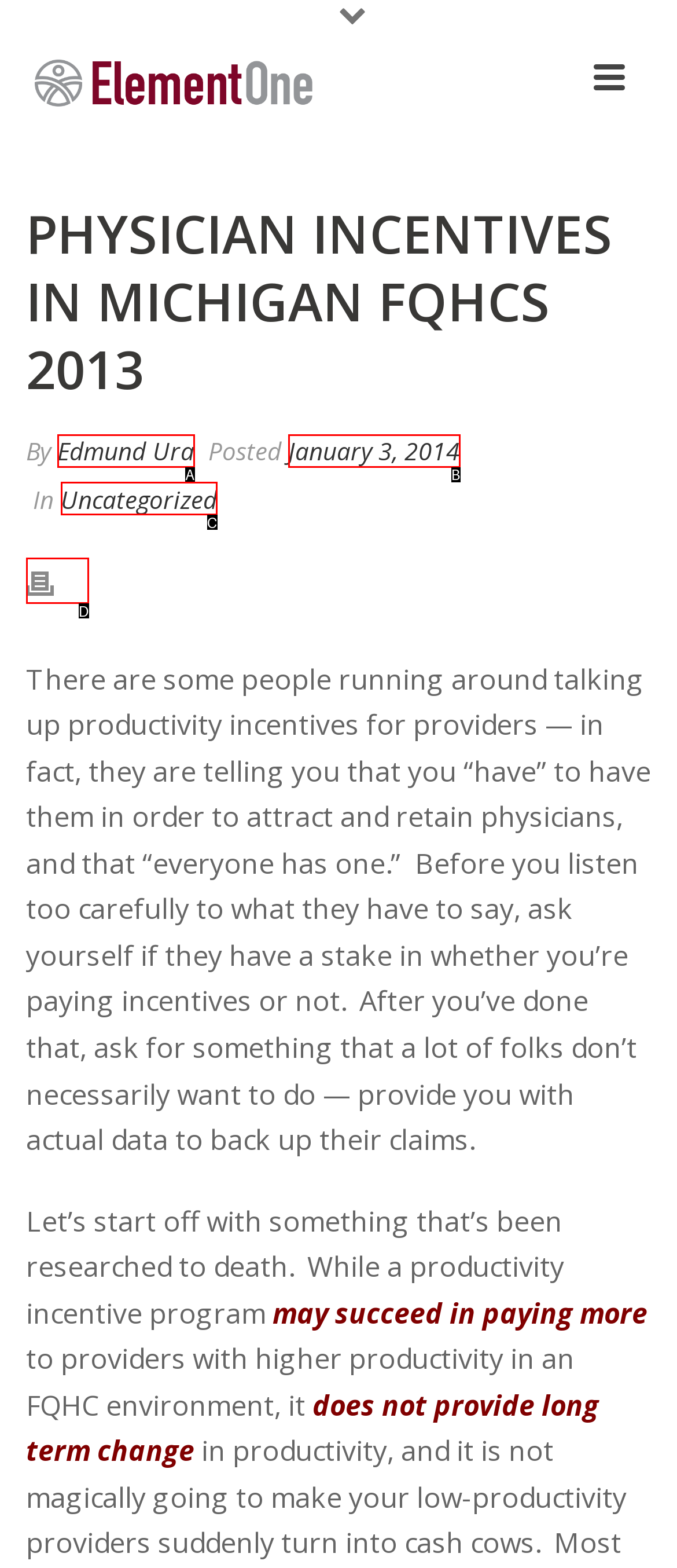Identify the HTML element that corresponds to the following description: Uncategorized. Provide the letter of the correct option from the presented choices.

C